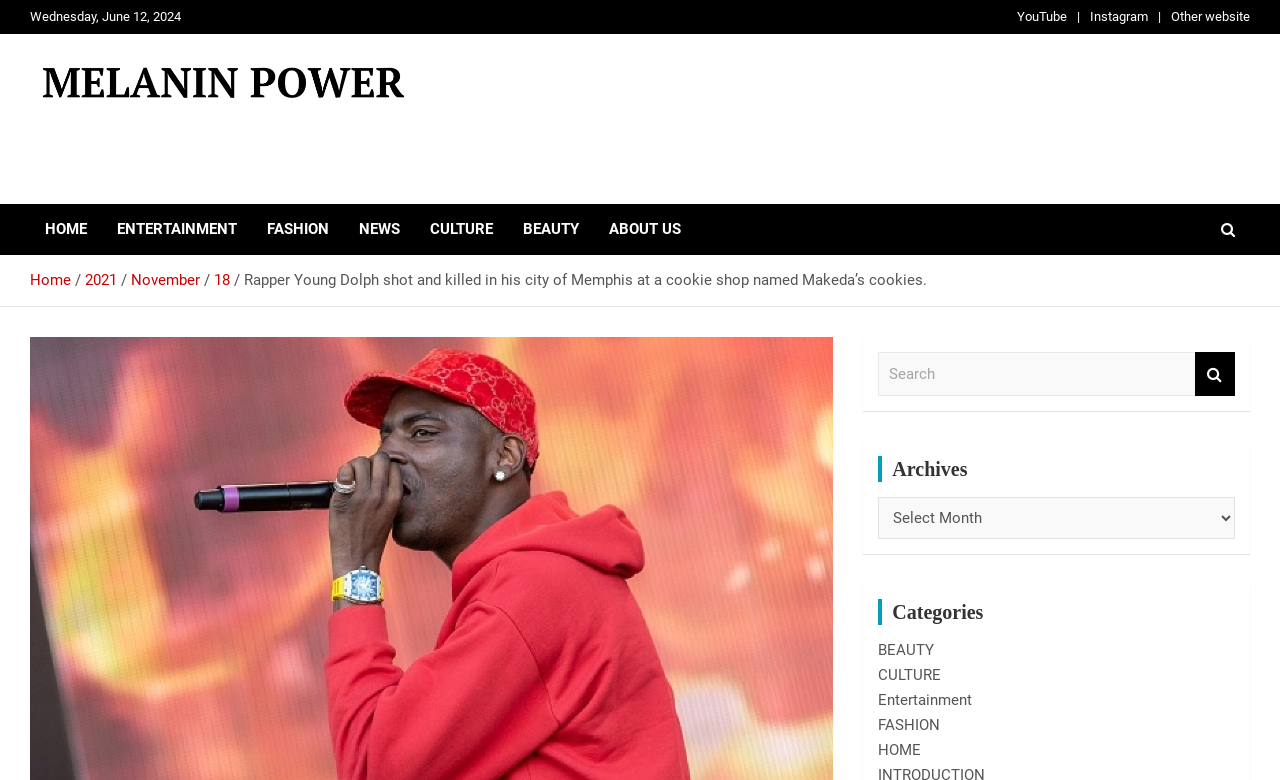Analyze the image and deliver a detailed answer to the question: How many social media links are at the top of the page?

I counted the number of link elements at the top of the page and found three links to YouTube, Instagram, and Other website.